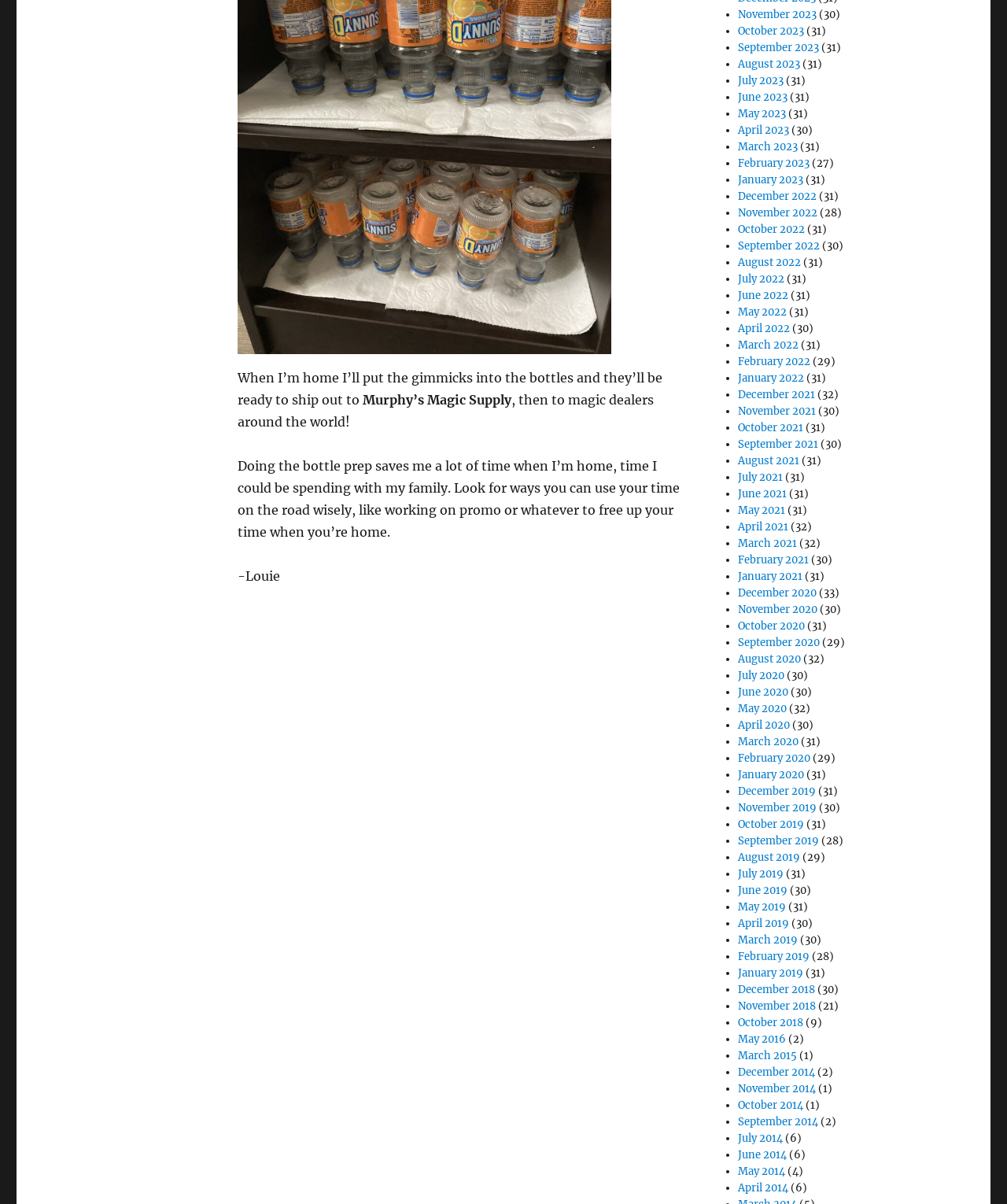Using the information in the image, could you please answer the following question in detail:
Who is the author of the quote on the webpage?

The quote on the webpage is attributed to 'Louie', as indicated by the text '-Louie' at the end of the quote. This suggests that Louie is the author of the quote.